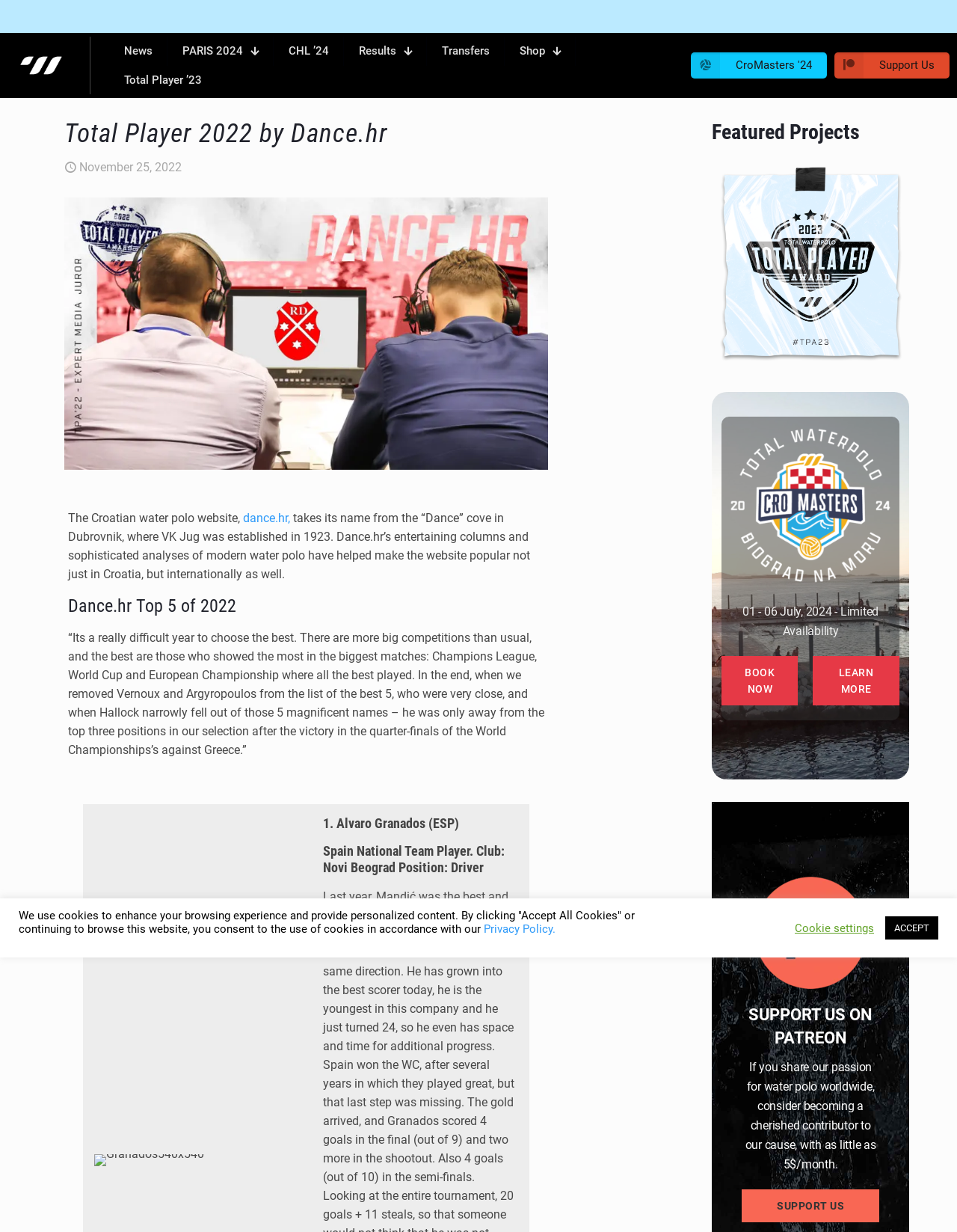Respond to the question below with a single word or phrase:
What is the position of Alvaro Granados?

Driver